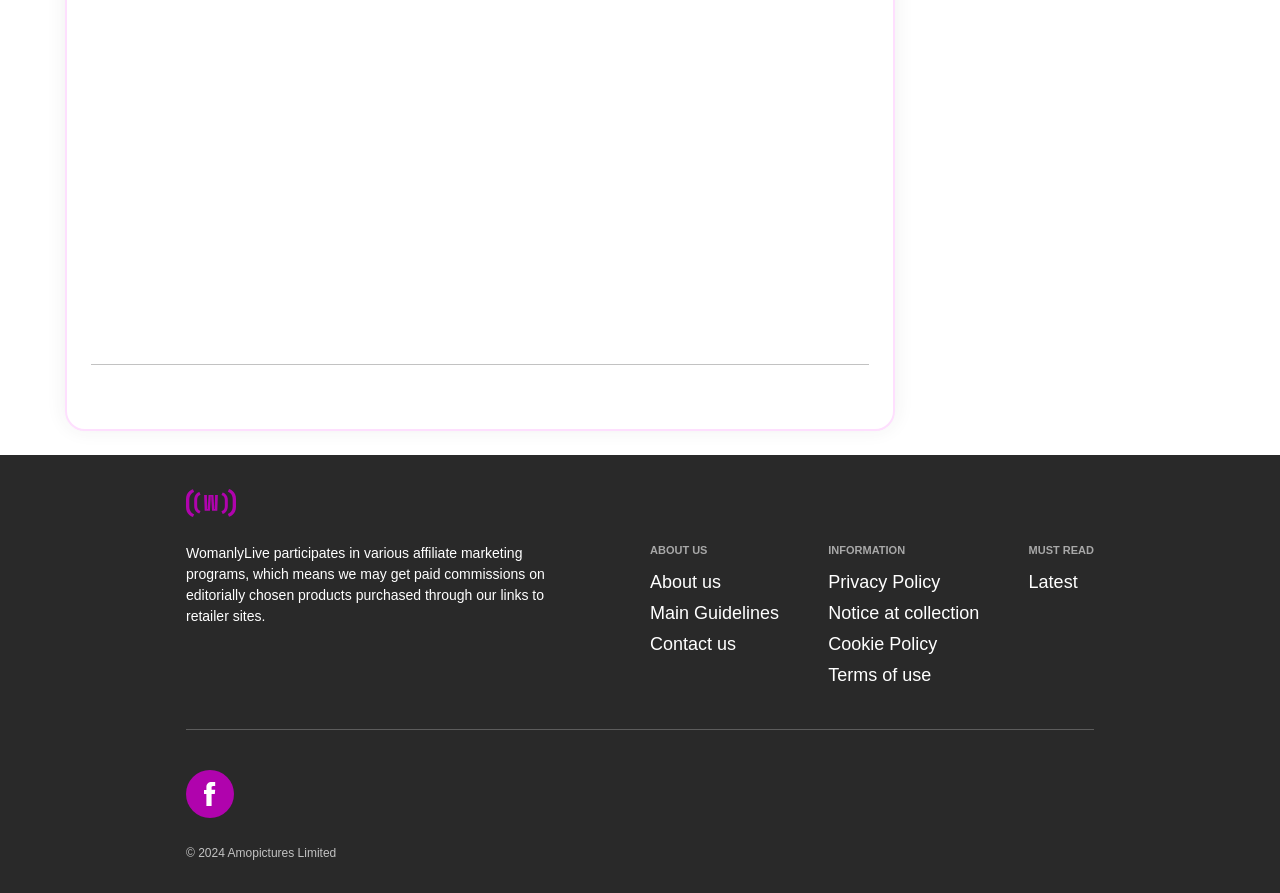What is the name of the website? Refer to the image and provide a one-word or short phrase answer.

WomanlyLive